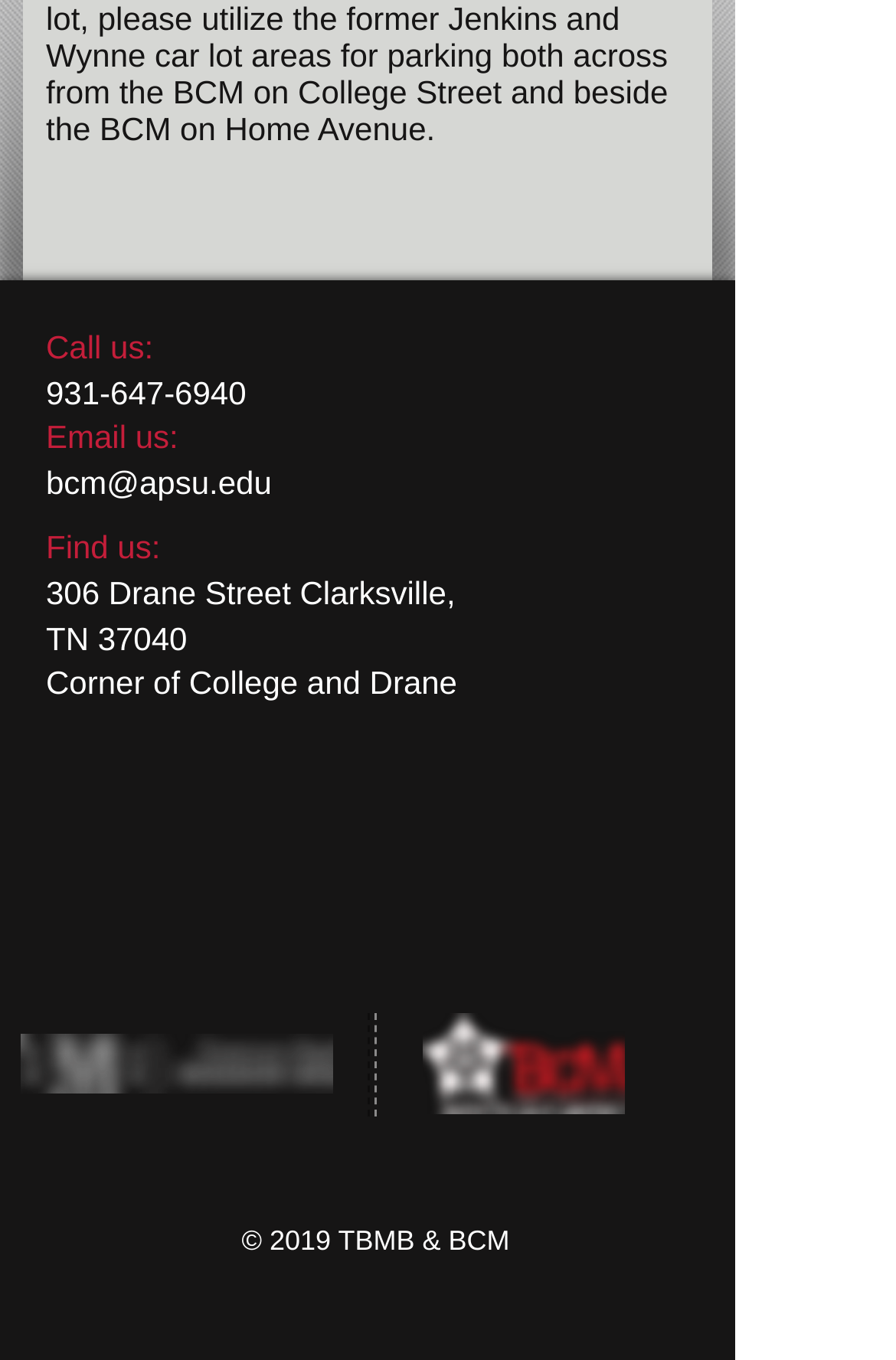Respond with a single word or phrase to the following question:
What is the street address of the location?

306 Drane Street Clarksville, TN 37040